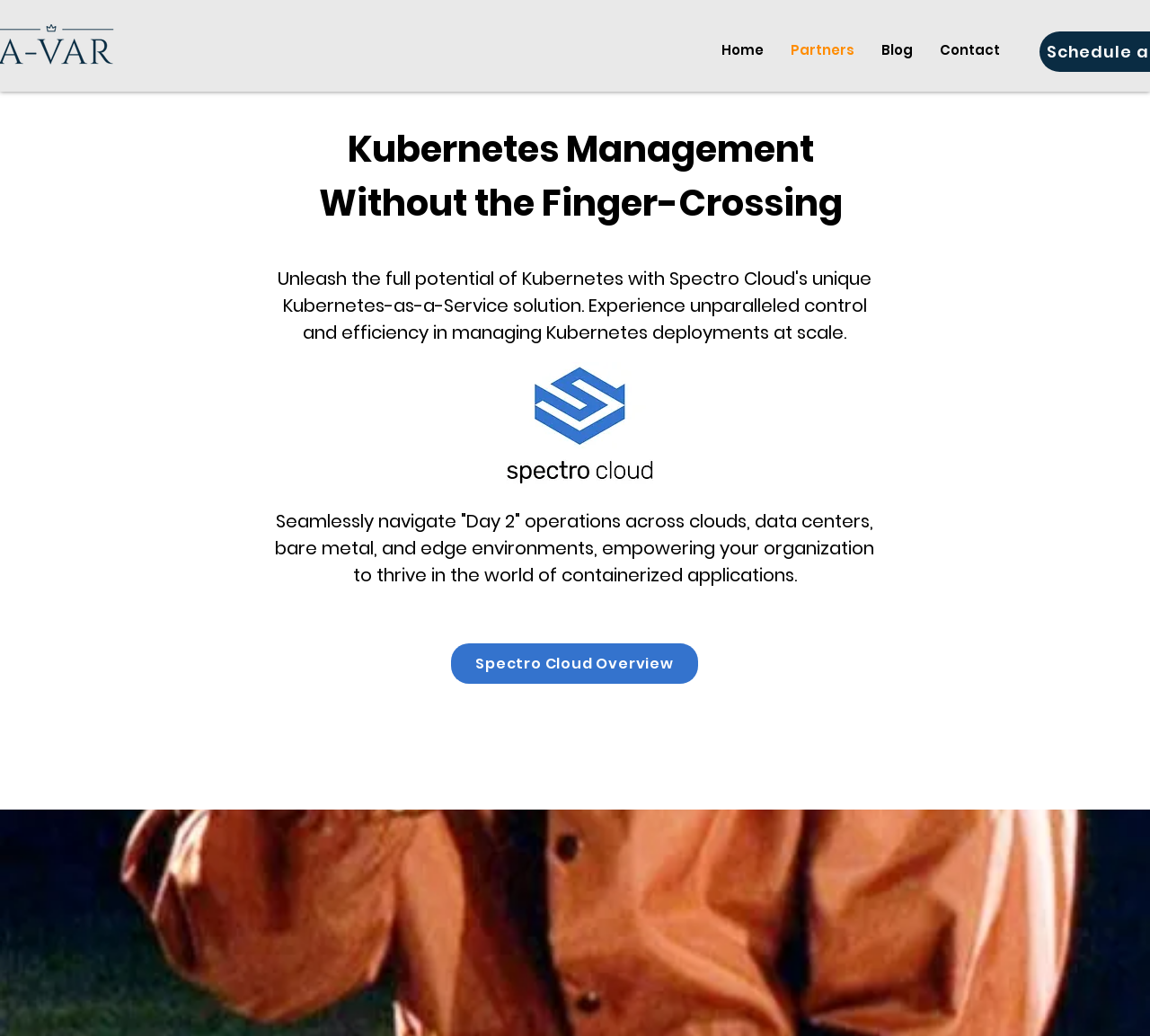Find the coordinates for the bounding box of the element with this description: "Spectro Cloud Overview".

[0.392, 0.621, 0.607, 0.66]